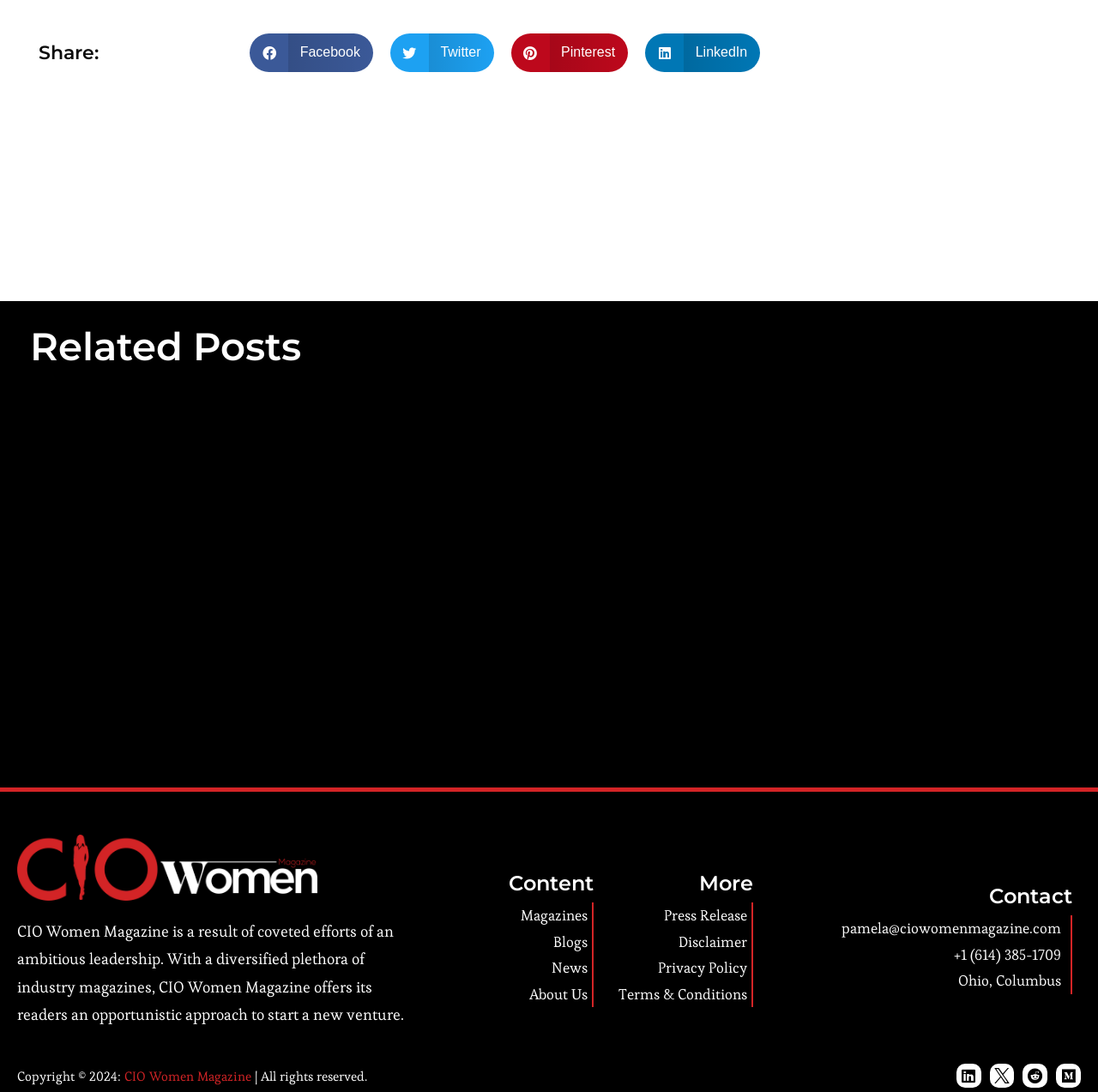Could you highlight the region that needs to be clicked to execute the instruction: "Click the 'Projects' link"?

None